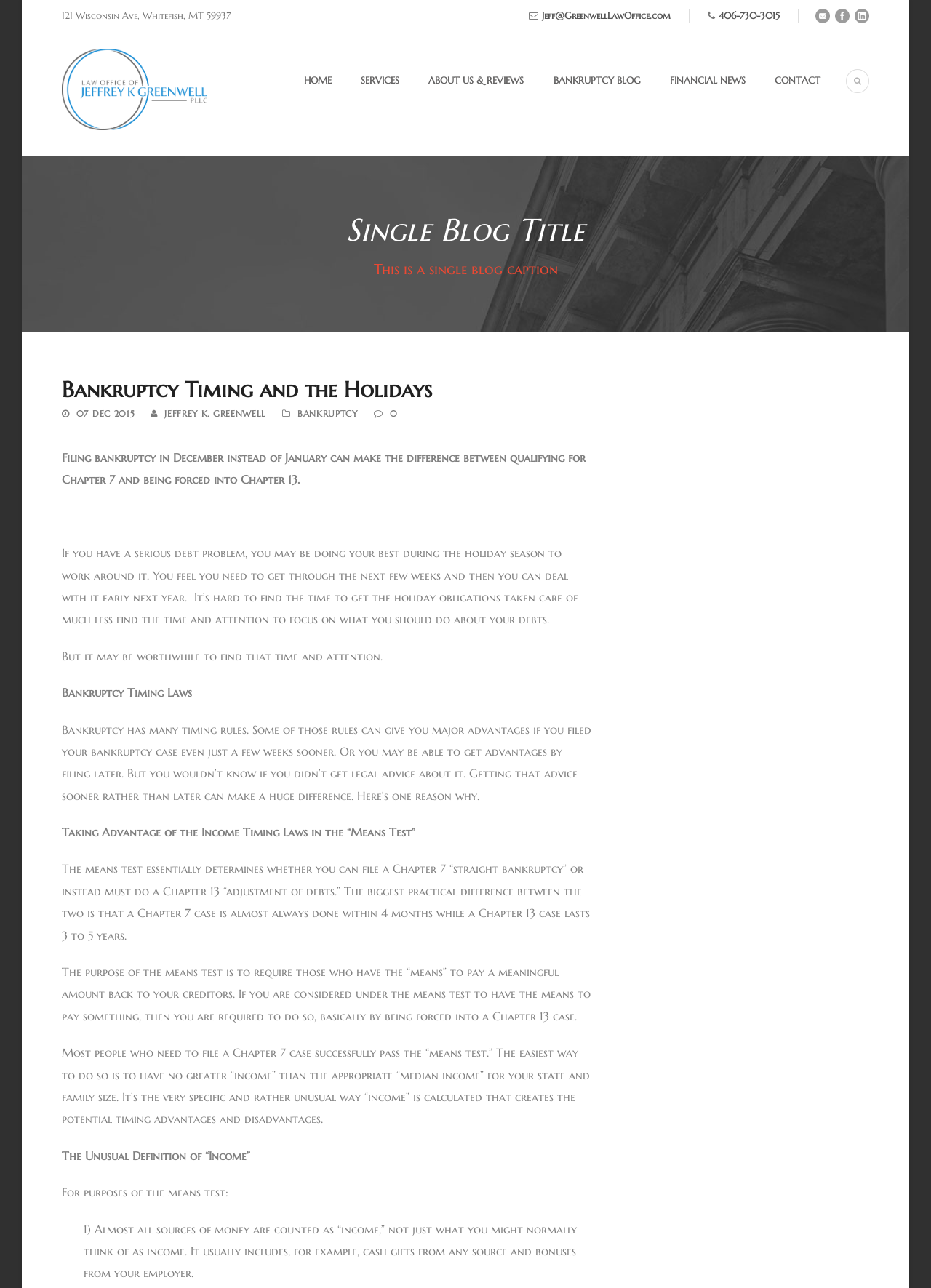Who is the author of the blog post?
From the details in the image, provide a complete and detailed answer to the question.

The author of the blog post is listed as Jeffrey K. Greenwell, which can be found in the link element with coordinates [0.177, 0.317, 0.286, 0.325] and is labeled as 'JEFFREY K. GREENWELL'.